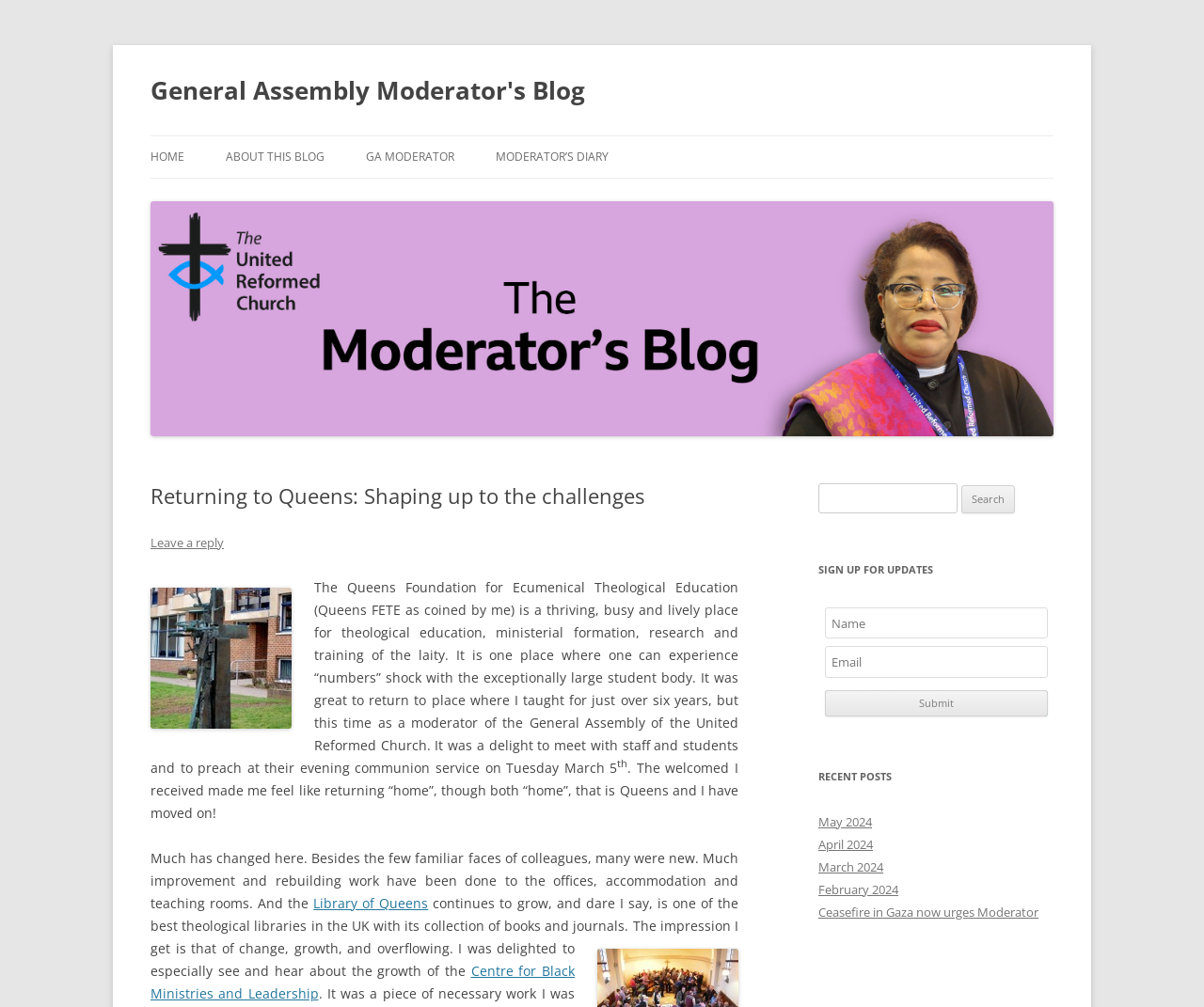What is the topic of the blog post?
Provide a detailed and extensive answer to the question.

The question asks for the topic of the blog post, which can be found in the heading element with the text 'Returning to Queens: Shaping up to the challenges' within the blog post content.